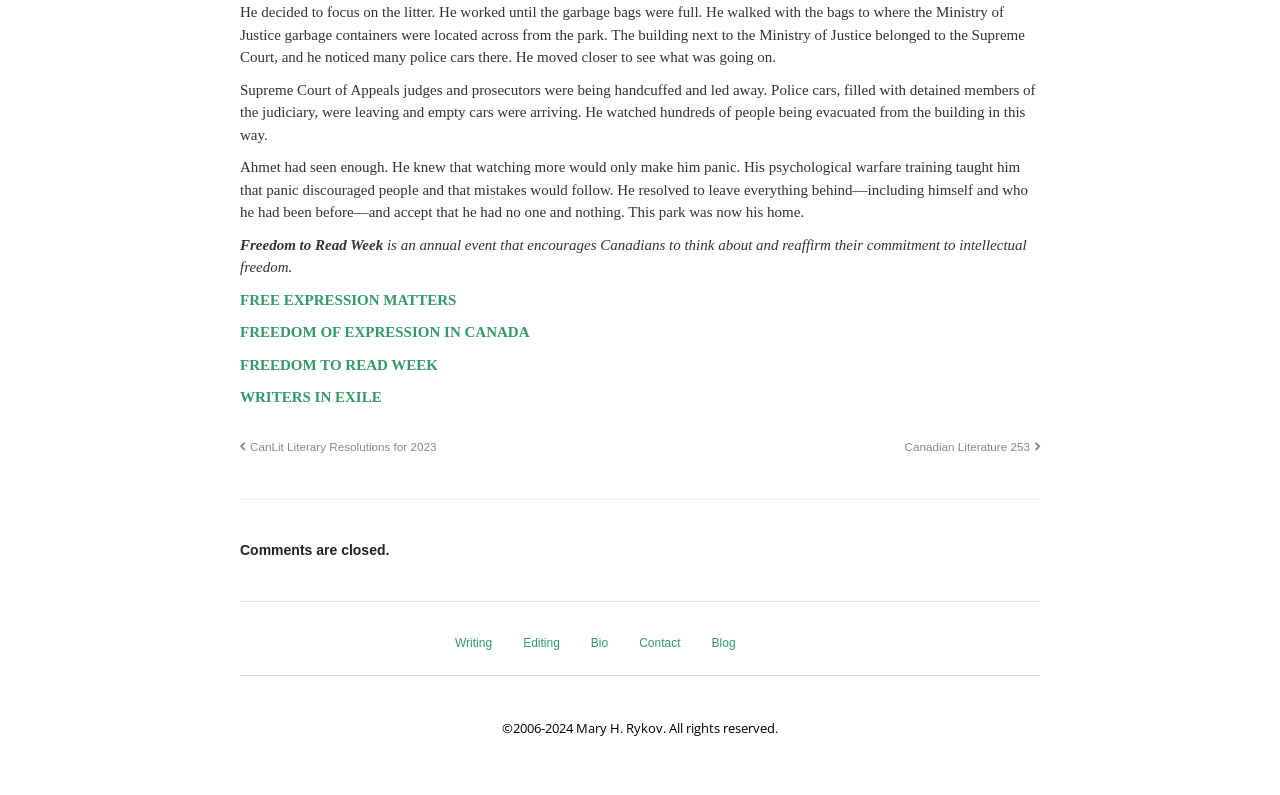Give a short answer to this question using one word or a phrase:
What is the profession of the author?

Writer